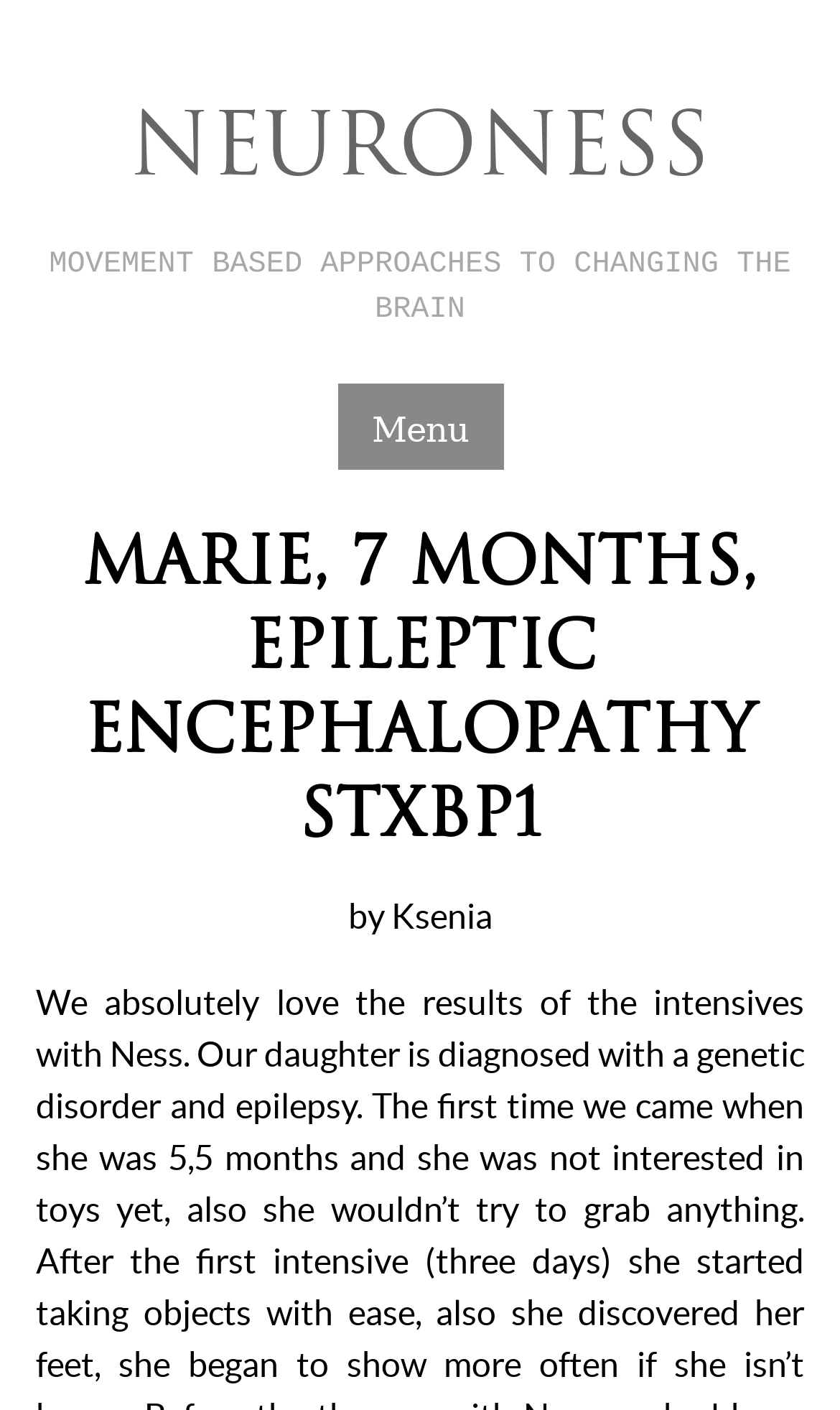Given the element description aria-label="Open product search", predict the bounding box coordinates for the UI element in the webpage screenshot. The format should be (top-left x, top-left y, bottom-right x, bottom-right y), and the values should be between 0 and 1.

None